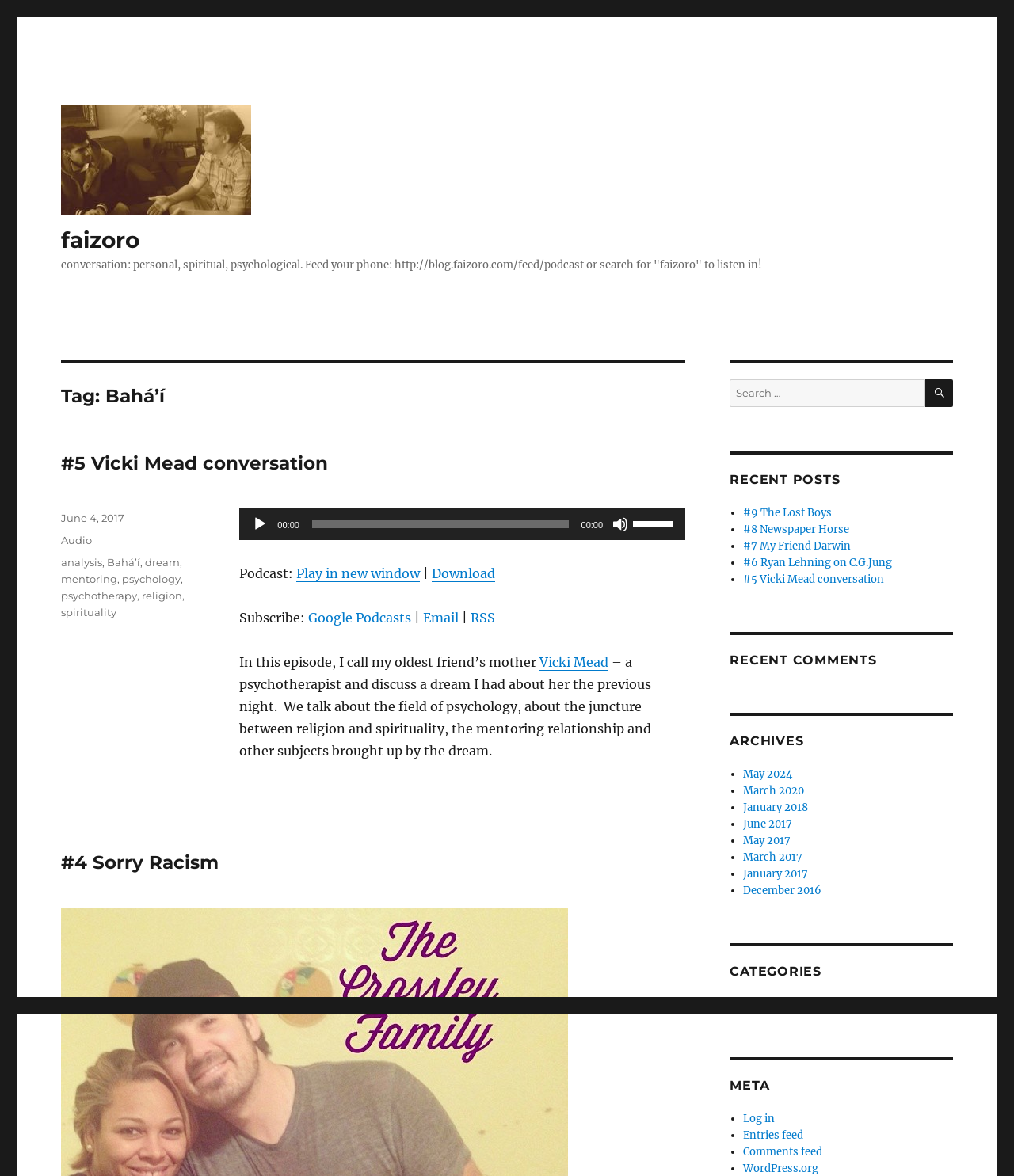Can you determine the bounding box coordinates of the area that needs to be clicked to fulfill the following instruction: "View recent posts"?

[0.72, 0.429, 0.94, 0.5]